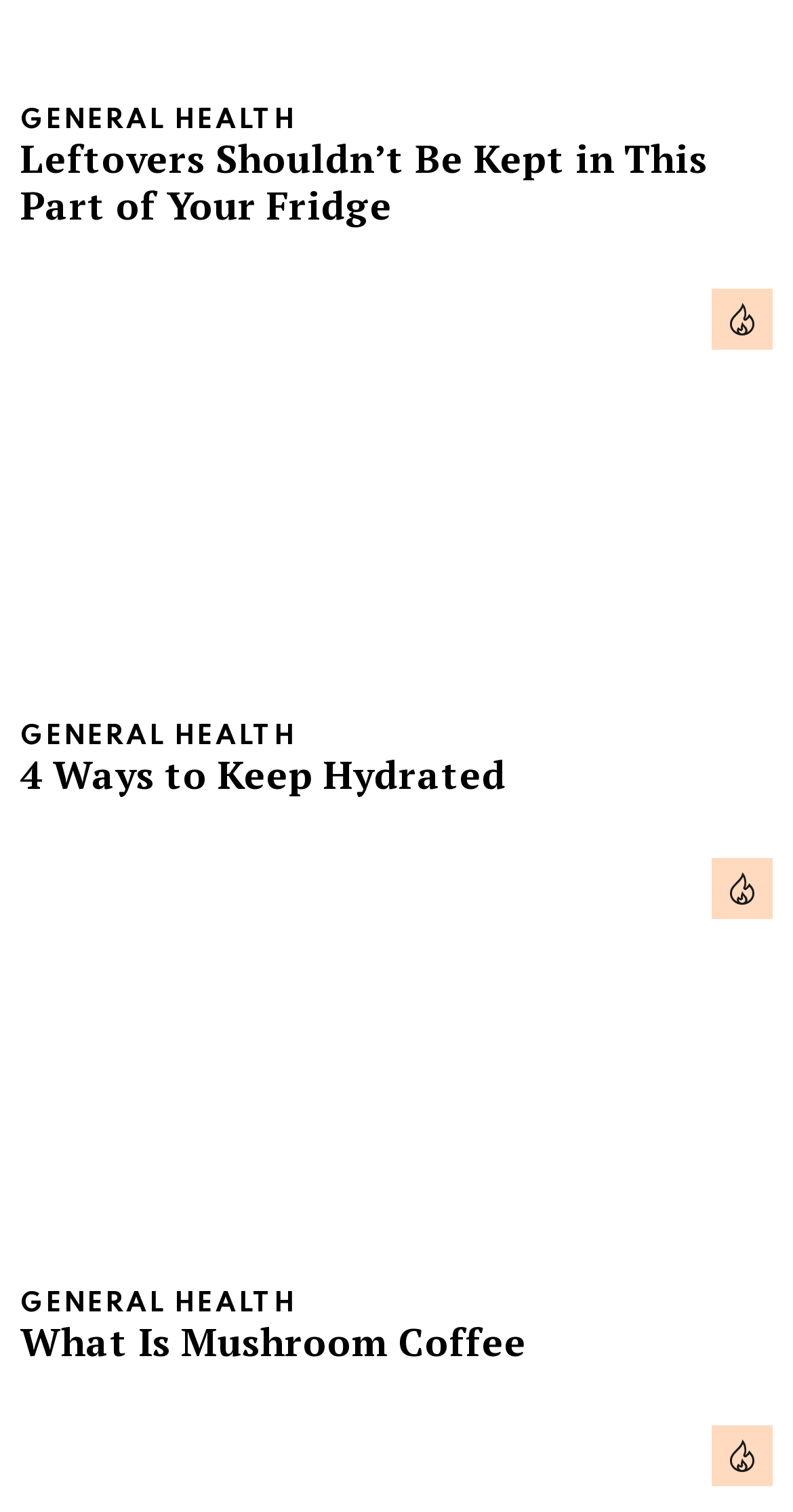Locate the bounding box of the UI element based on this description: "title="4 Ways to Keep Hydrated"". Provide four float numbers between 0 and 1 as [left, top, right, bottom].

[0.026, 0.191, 0.974, 0.471]